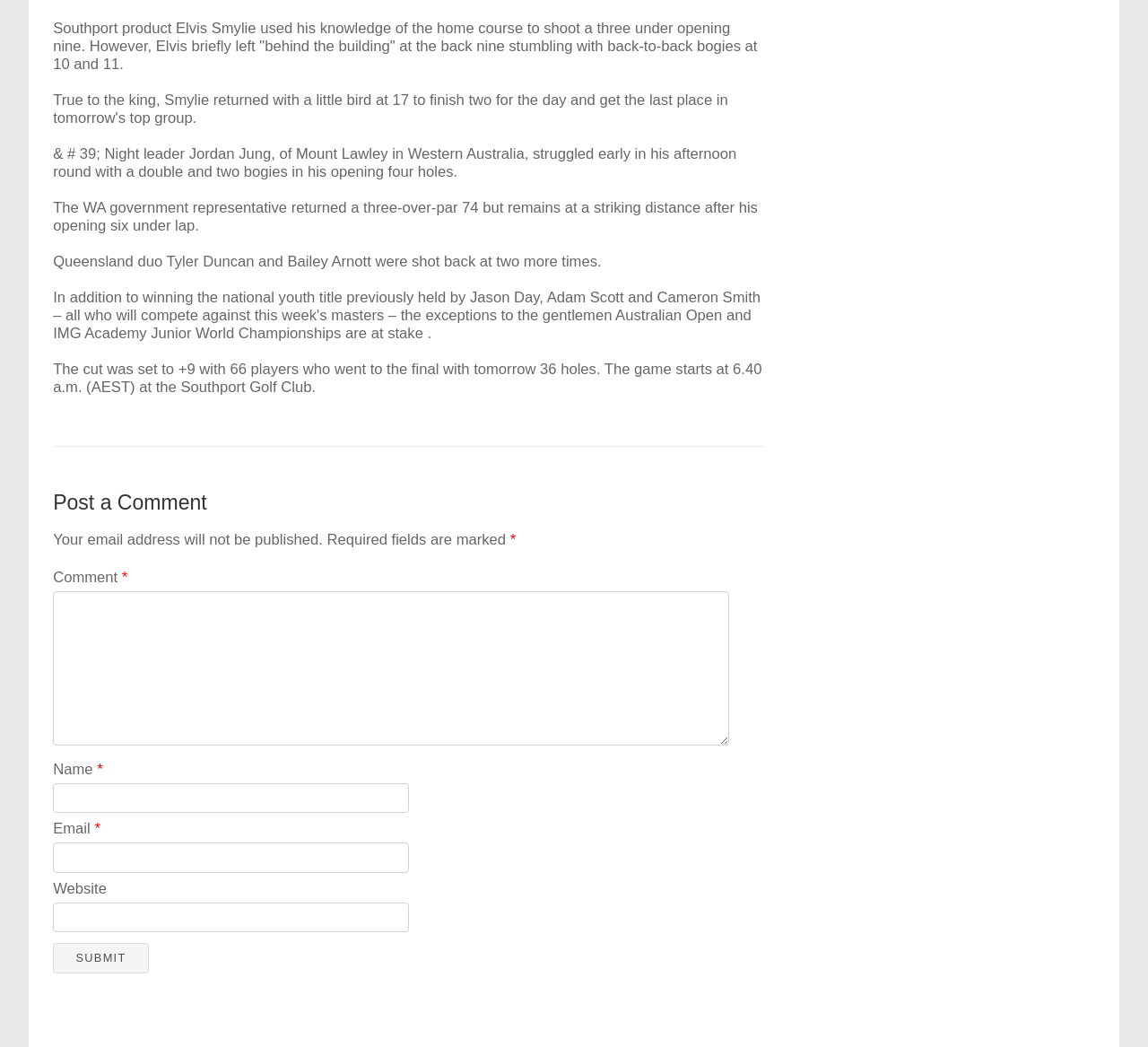Who is the night leader?
Offer a detailed and full explanation in response to the question.

The night leader is mentioned in the second paragraph as Jordan Jung, who is from Mount Lawley in Western Australia.